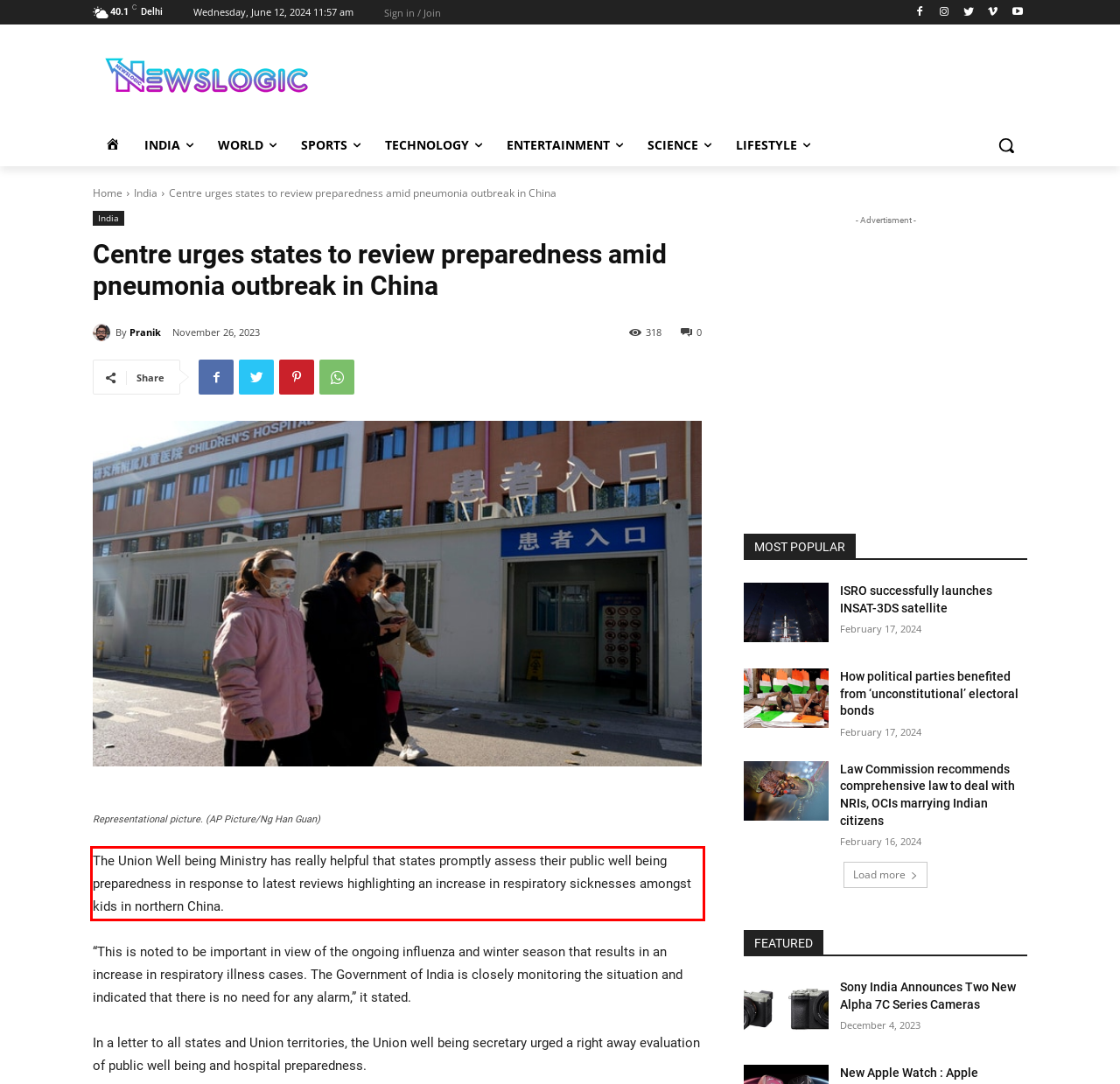You have a screenshot of a webpage, and there is a red bounding box around a UI element. Utilize OCR to extract the text within this red bounding box.

The Union Well being Ministry has really helpful that states promptly assess their public well being preparedness in response to latest reviews highlighting an increase in respiratory sicknesses amongst kids in northern China.